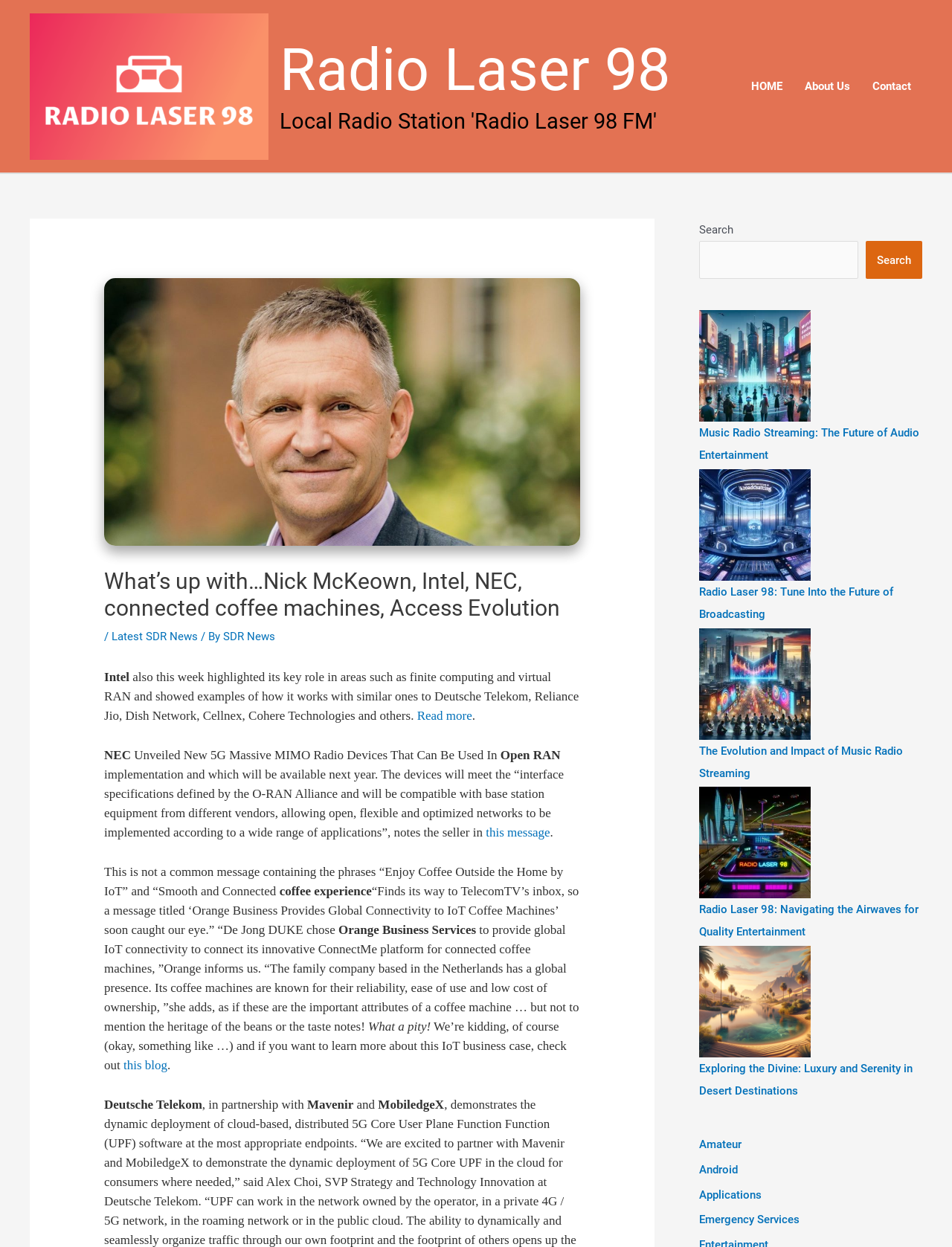Please locate the clickable area by providing the bounding box coordinates to follow this instruction: "Check out the blog about IoT coffee machines".

[0.13, 0.849, 0.176, 0.86]